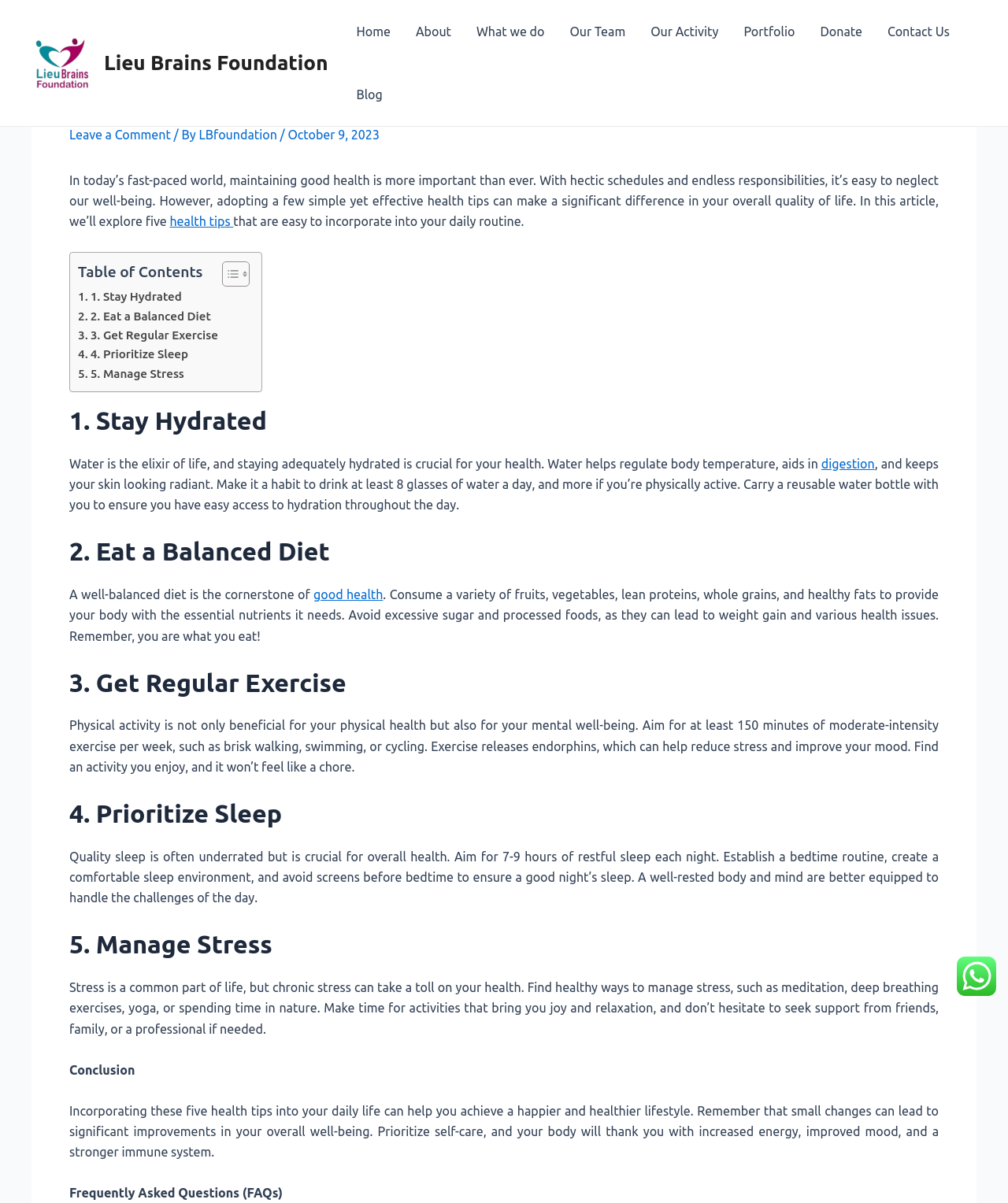Locate the bounding box coordinates of the area to click to fulfill this instruction: "Click on the 'Leave a Comment' link". The bounding box should be presented as four float numbers between 0 and 1, in the order [left, top, right, bottom].

[0.069, 0.106, 0.169, 0.118]